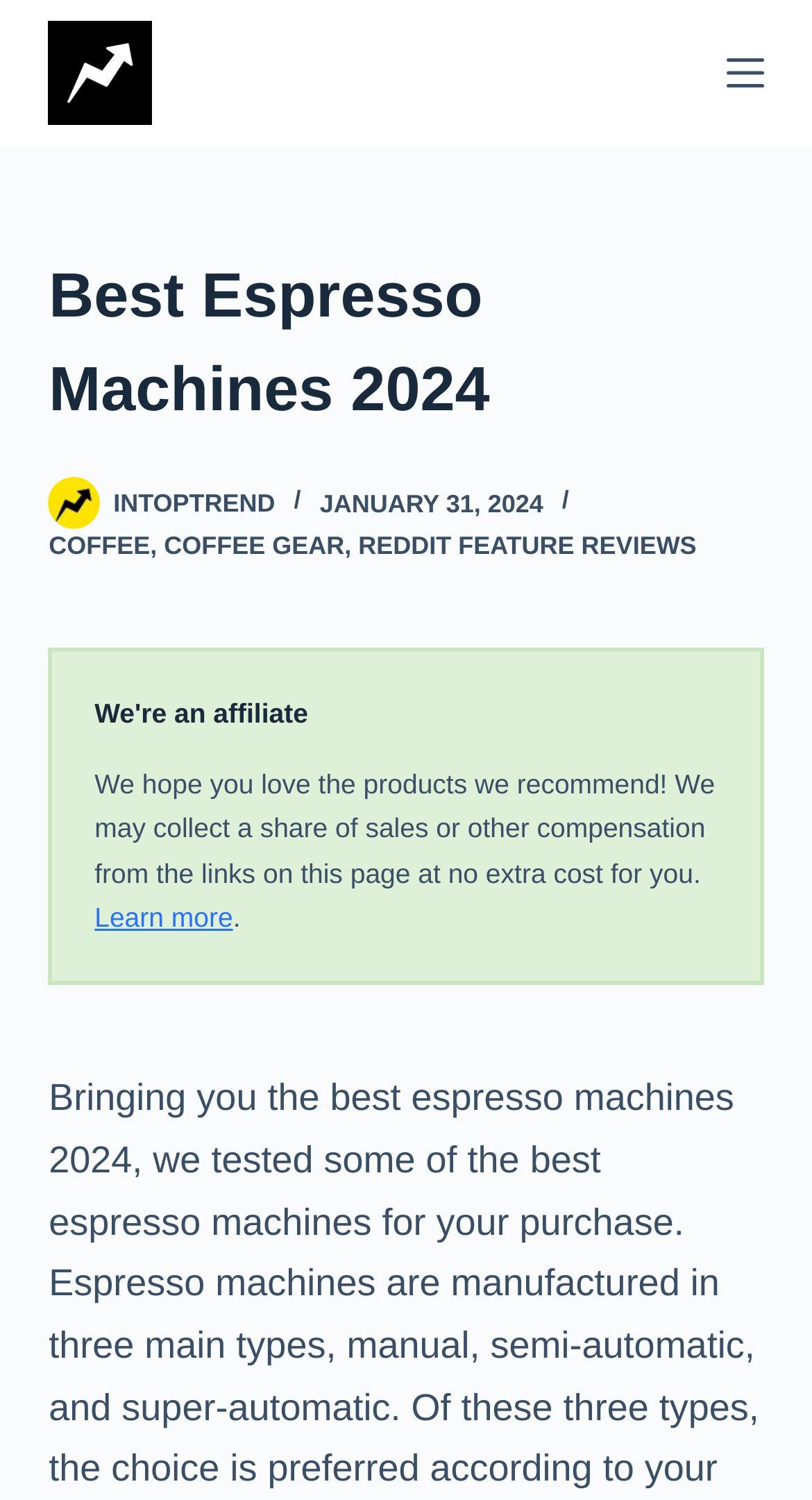Determine the bounding box coordinates of the area to click in order to meet this instruction: "Skip to content".

[0.0, 0.0, 0.103, 0.028]